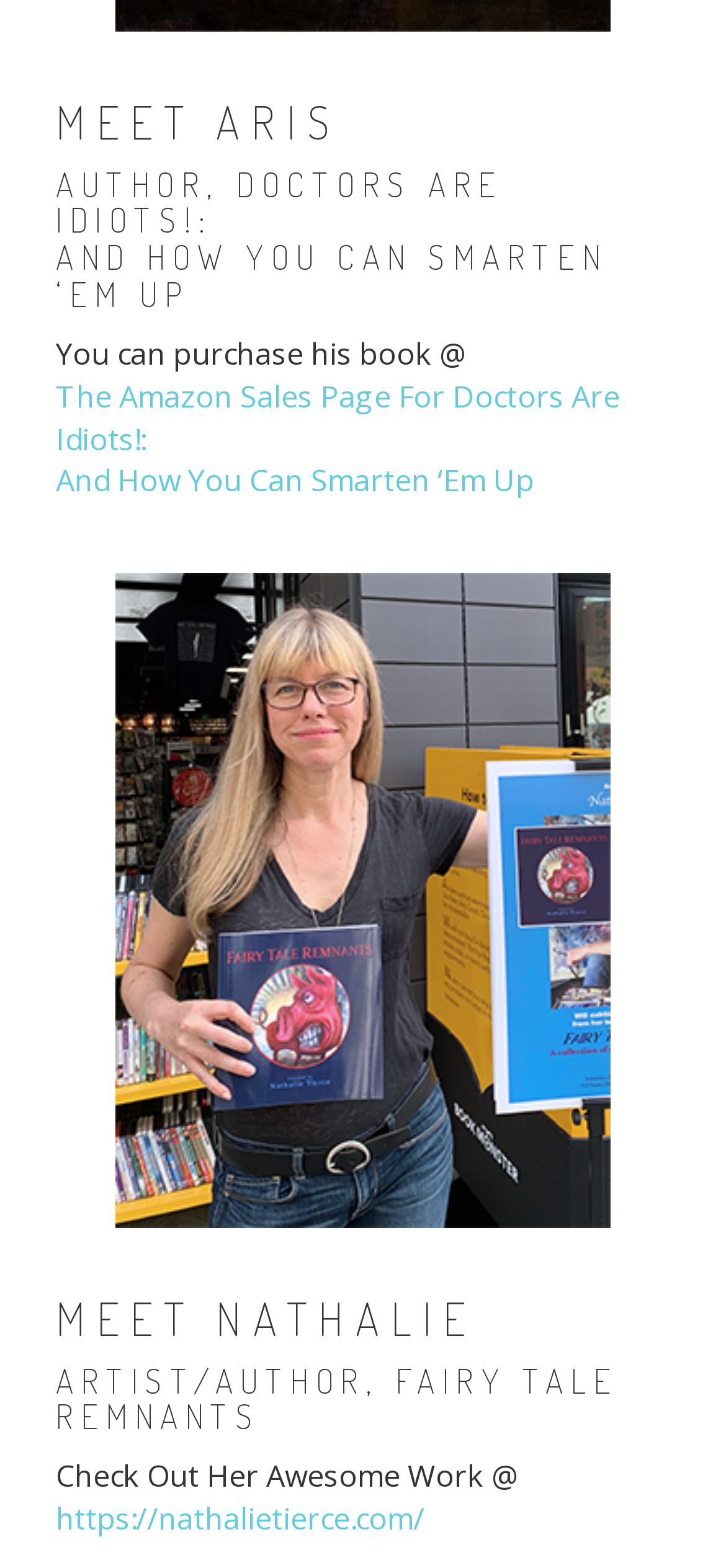Provide a one-word or short-phrase response to the question:
Where can you purchase the book 'Doctors Are Idiots!'?

The Amazon Sales Page